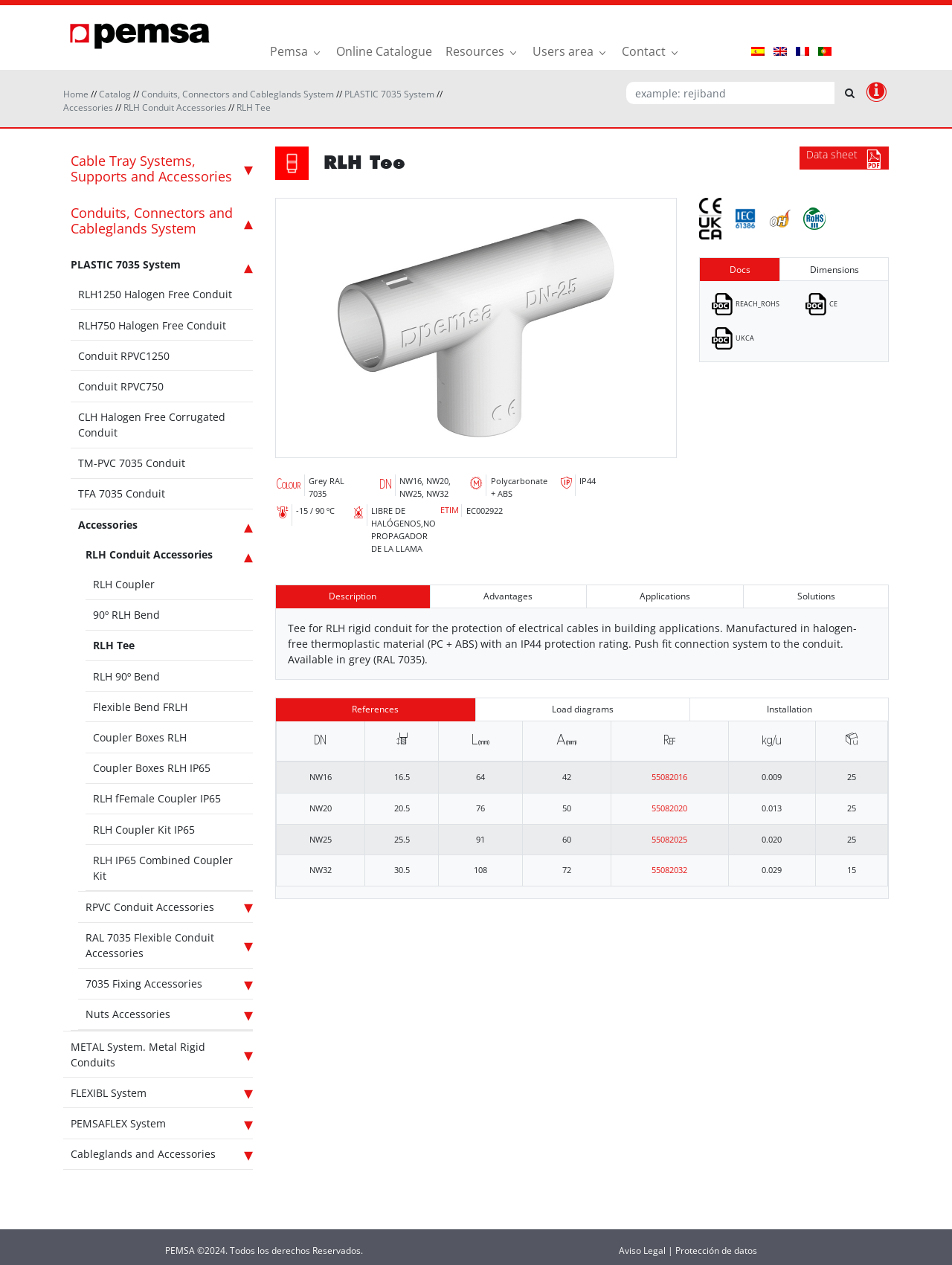What is the name of the company?
Please provide a detailed answer to the question.

I inferred this answer by looking at the top navigation bar, where I found a link with the text 'Pemsa' and a UE50 icon, indicating that it's the company's logo or brand name.